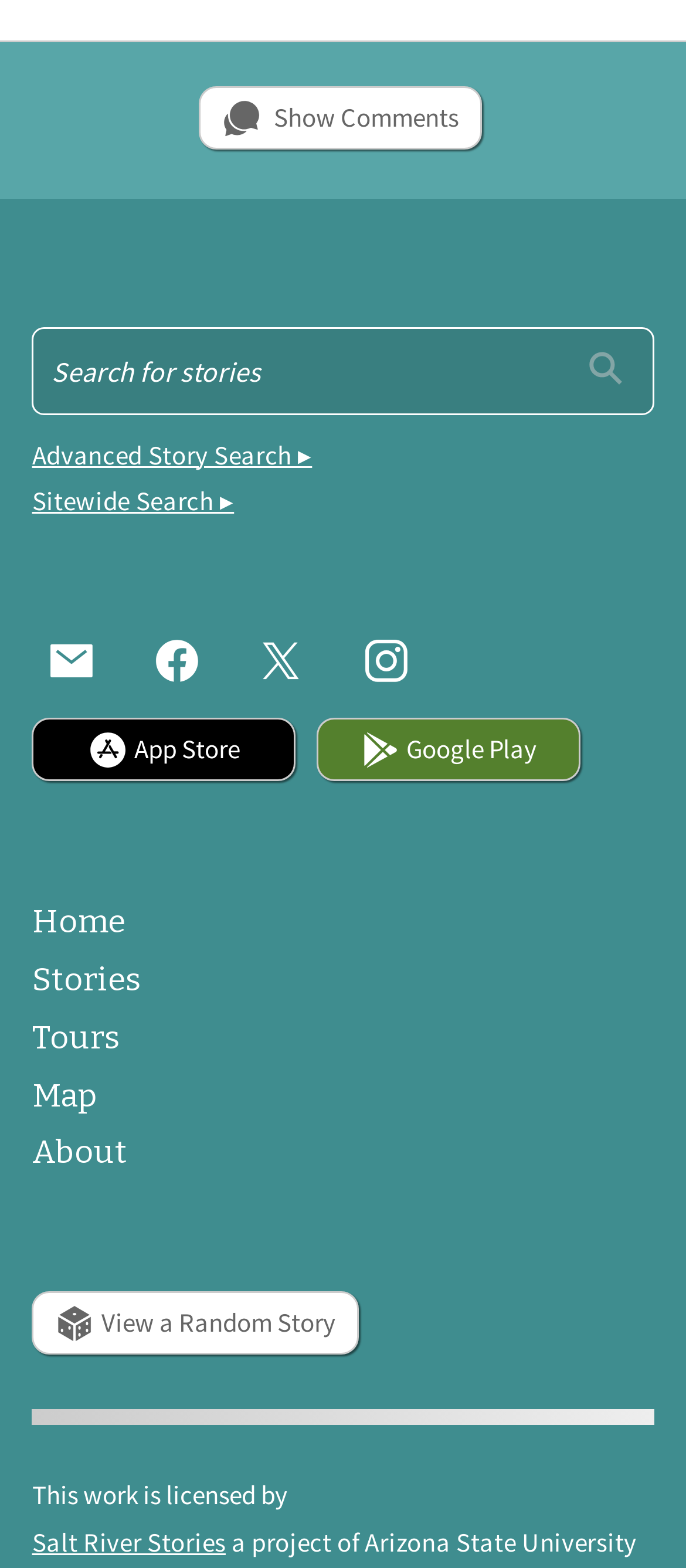How many navigation links are present in the footer?
Answer with a single word or phrase, using the screenshot for reference.

5